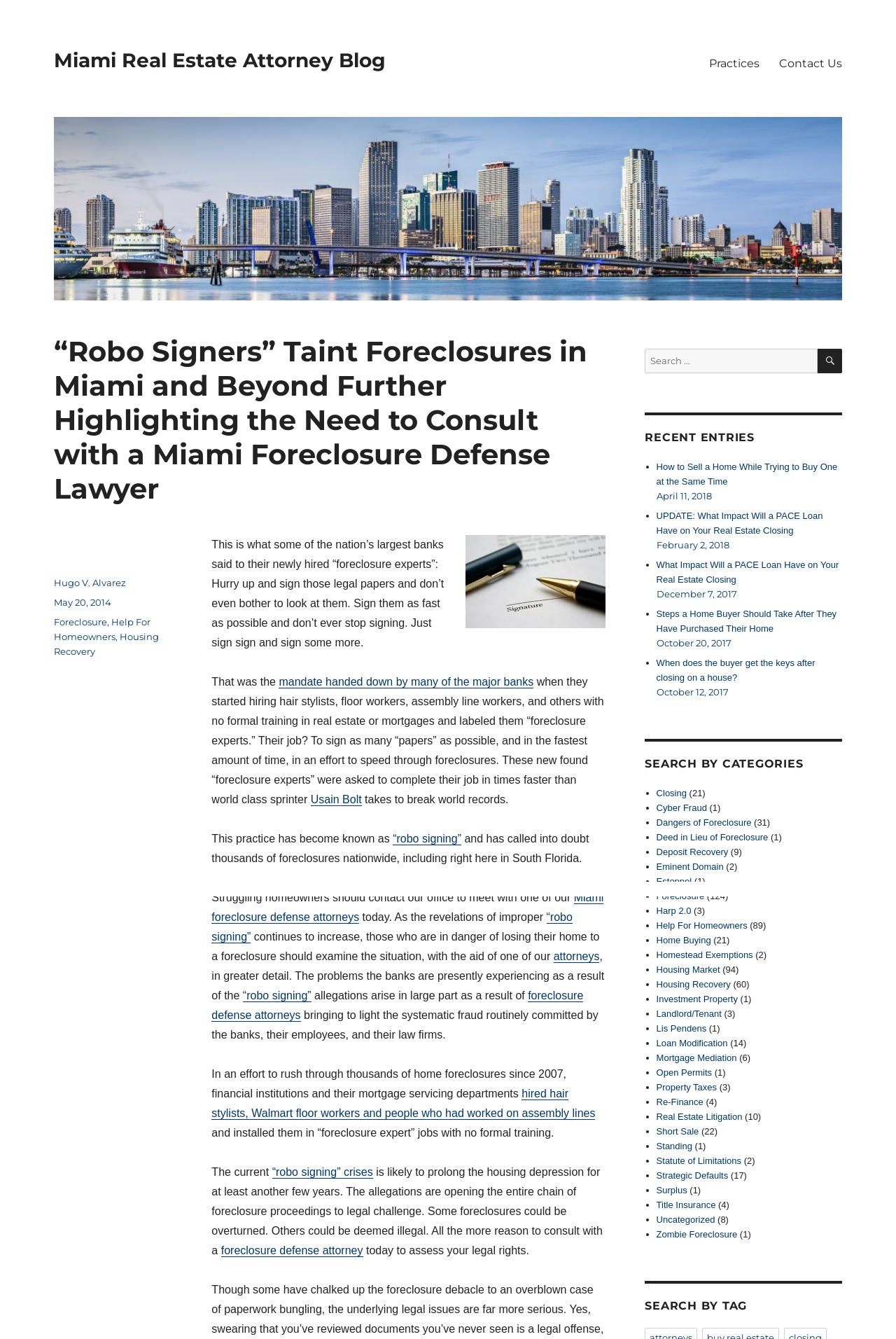What is the topic of the blog post?
Using the image provided, answer with just one word or phrase.

Foreclosure